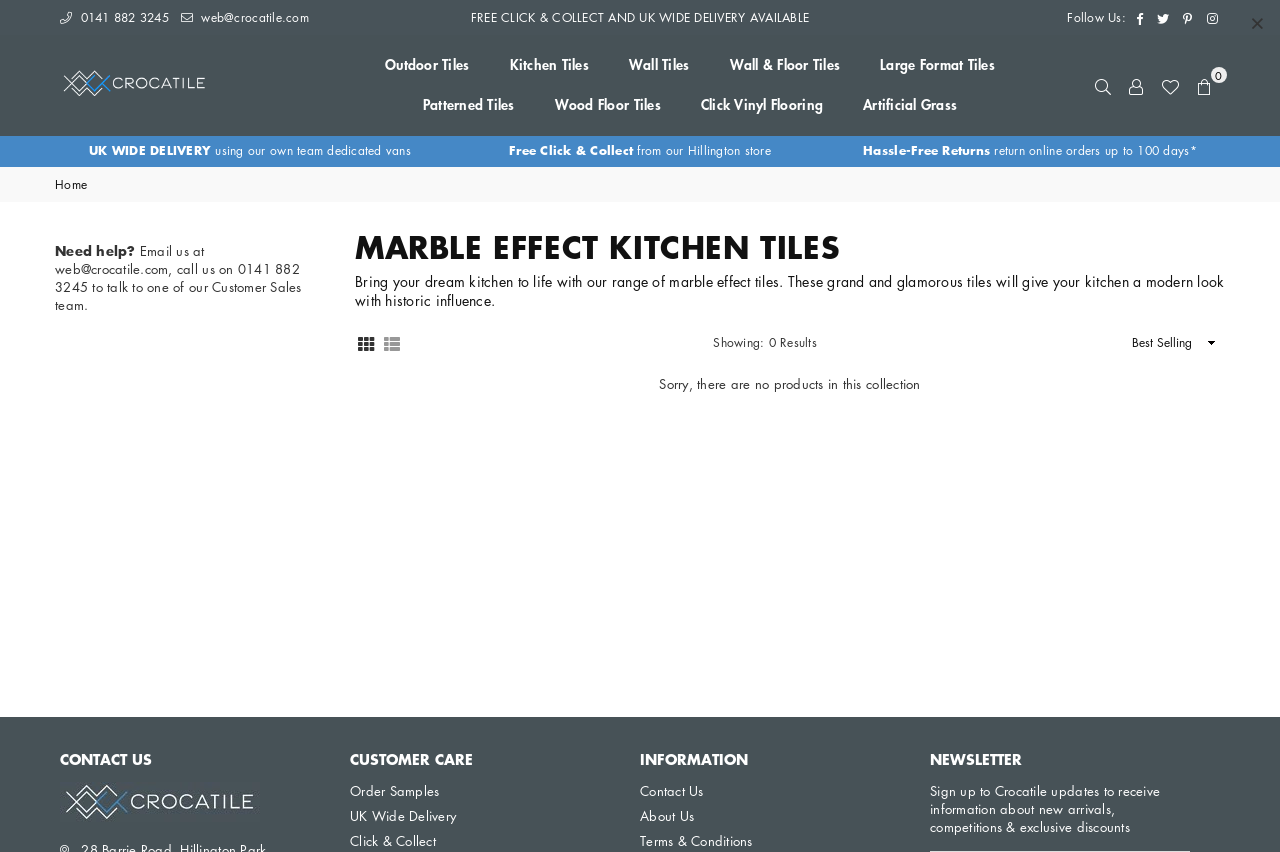Provide a brief response in the form of a single word or phrase:
How many days do customers have to return online orders?

100 days